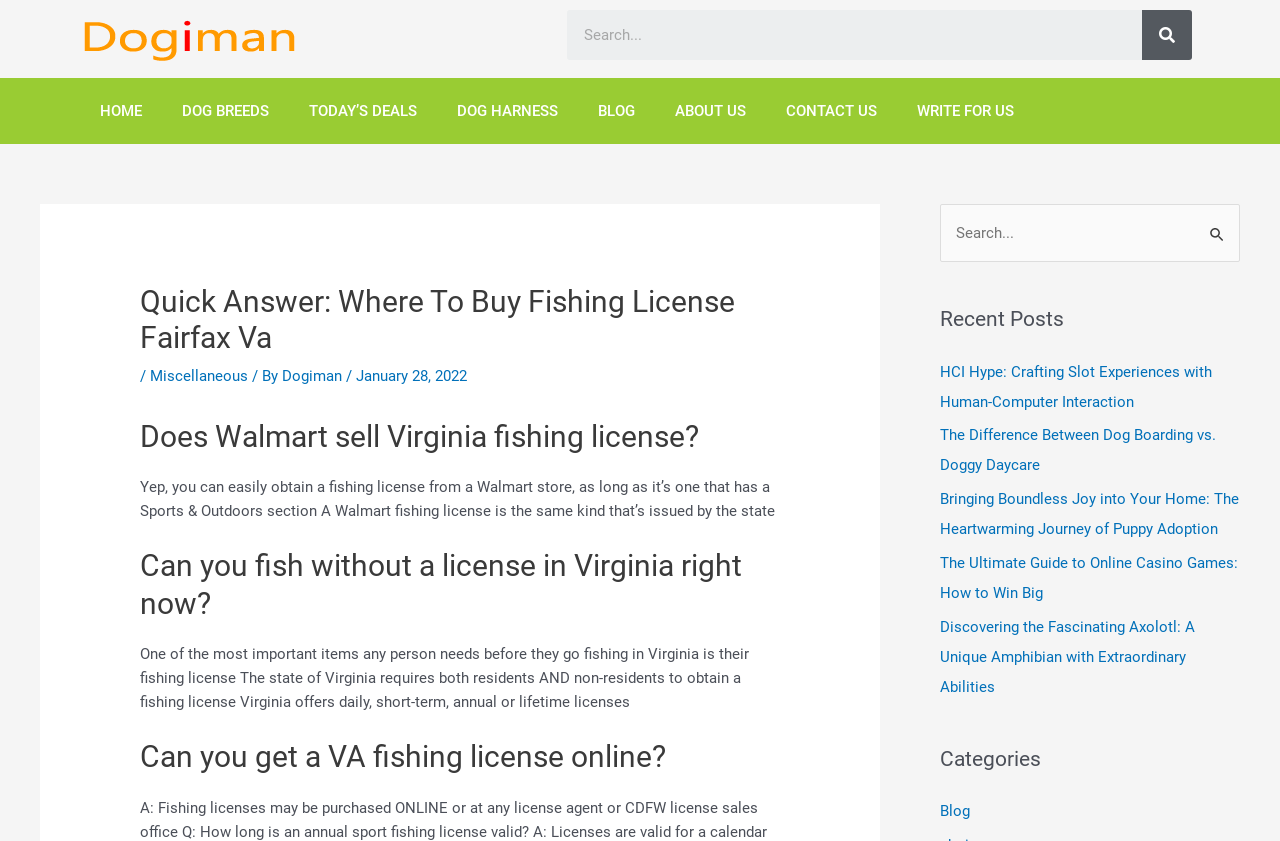Specify the bounding box coordinates for the region that must be clicked to perform the given instruction: "Read the blog post about HCI Hype".

[0.734, 0.431, 0.947, 0.488]